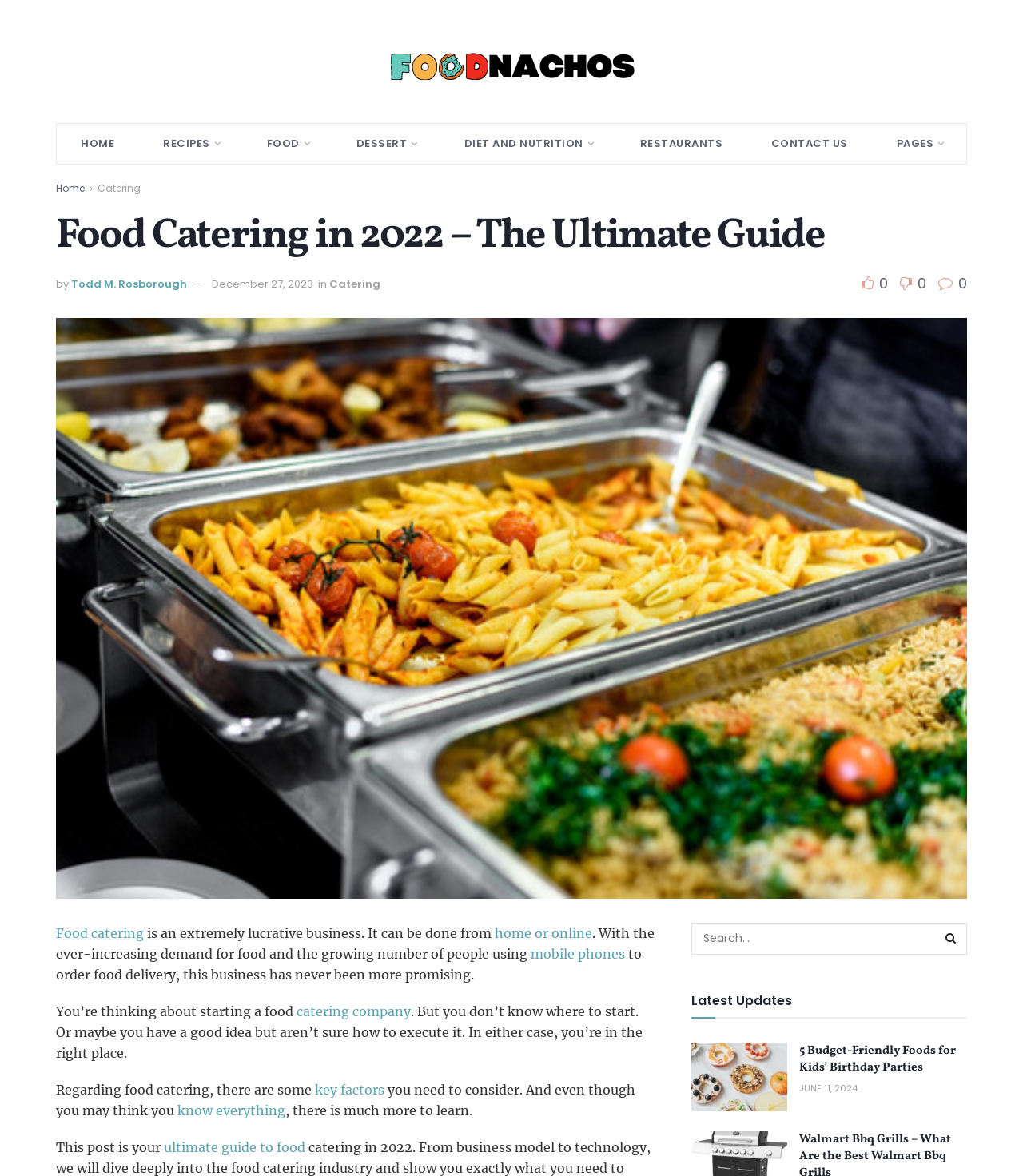Identify and provide the text of the main header on the webpage.

Food Catering in 2022 – The Ultimate Guide